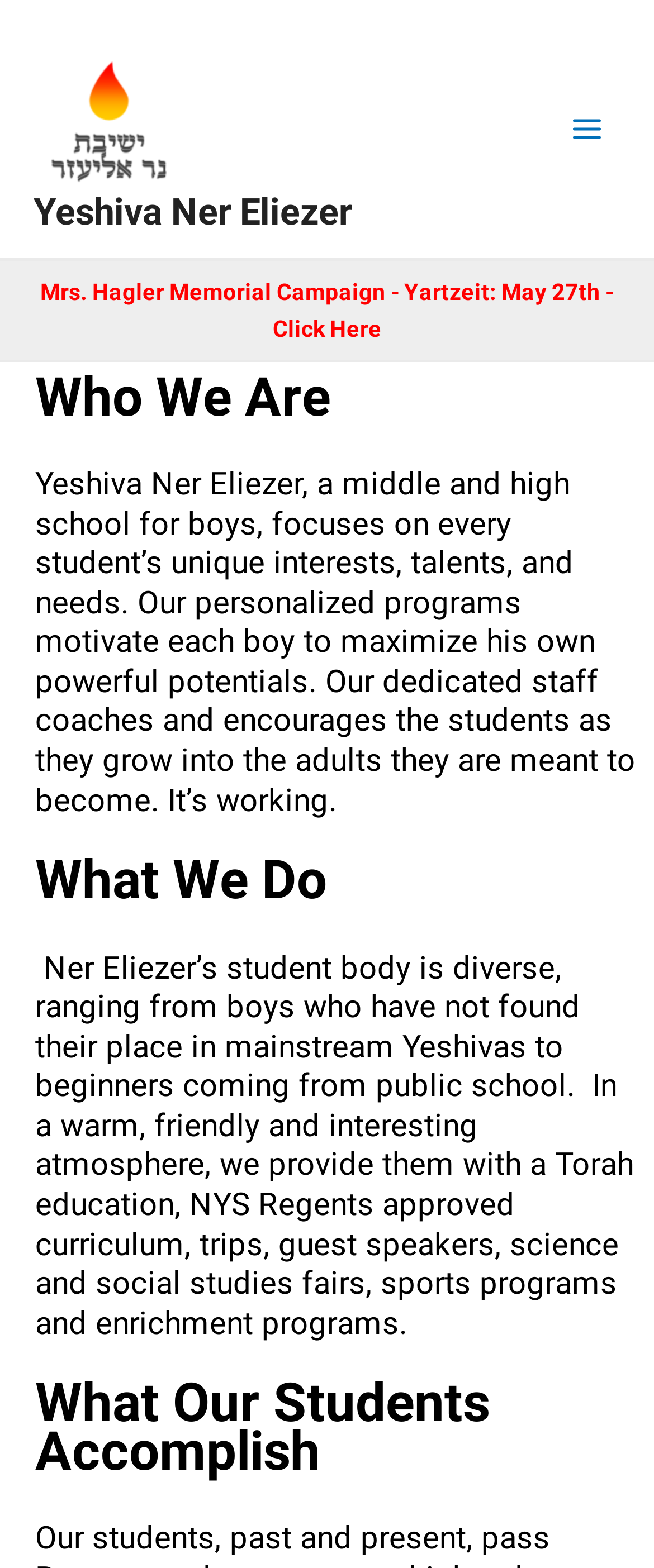What type of students attend the yeshiva?
With the help of the image, please provide a detailed response to the question.

The type of students that attend the yeshiva can be inferred from the StaticText element that describes the student body, which mentions that it is 'diverse, ranging from boys who have not found their place in mainstream Yeshivas to beginners coming from public school'.